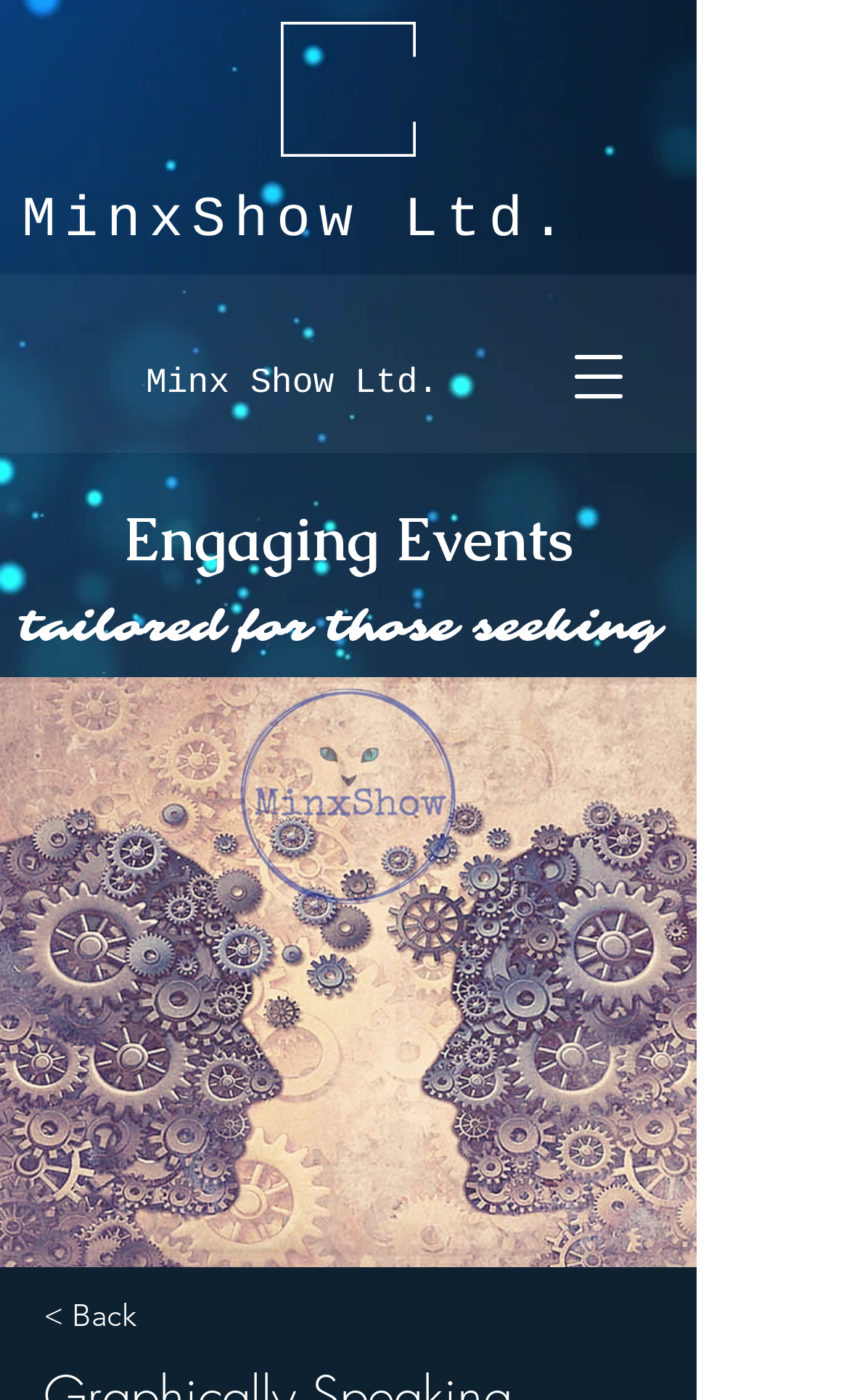Please determine the bounding box of the UI element that matches this description: name="EMAIL" placeholder="Email Address". The coordinates should be given as (top-left x, top-left y, bottom-right x, bottom-right y), with all values between 0 and 1.

None